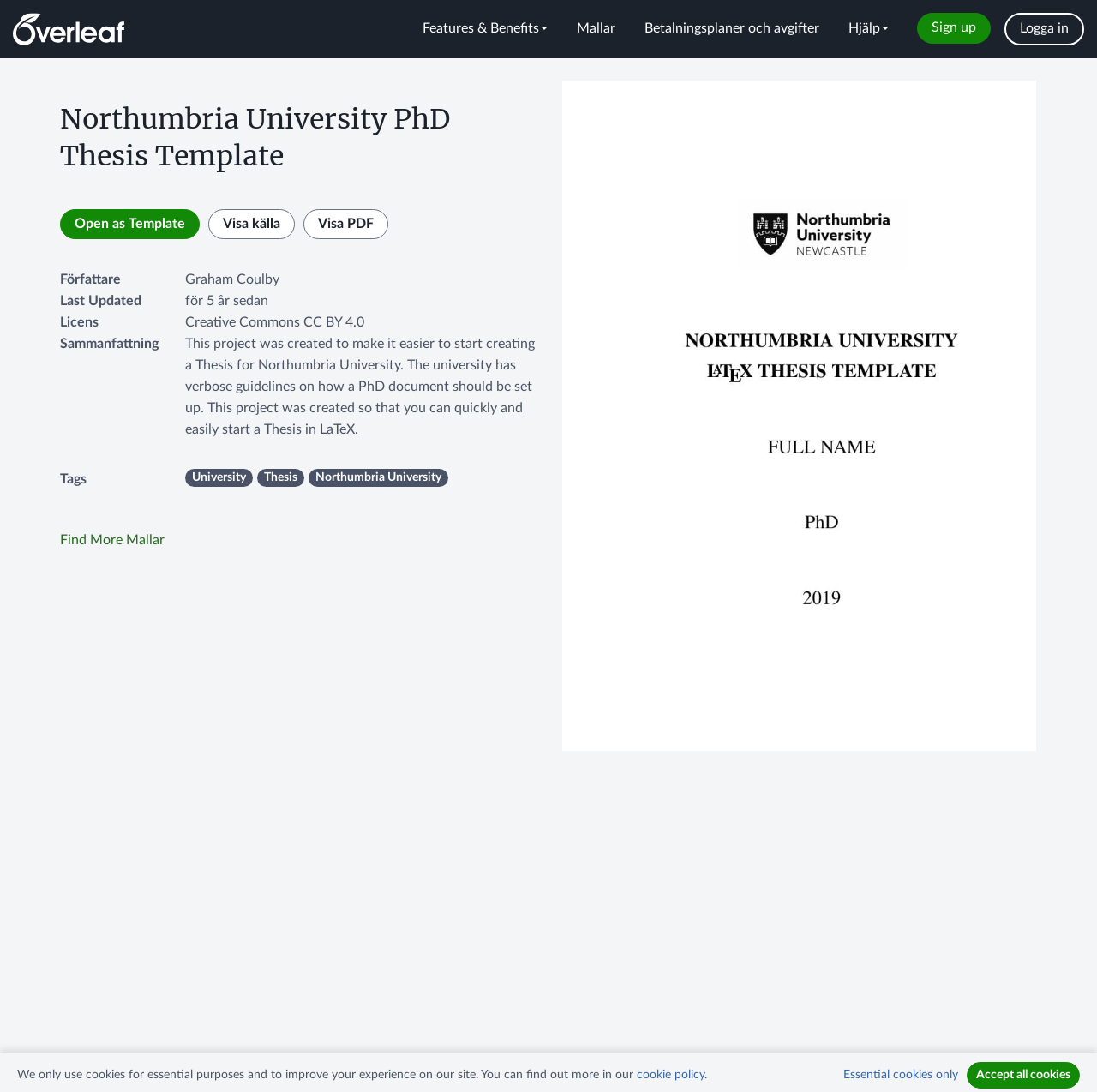Could you determine the bounding box coordinates of the clickable element to complete the instruction: "Explore features and benefits"? Provide the coordinates as four float numbers between 0 and 1, i.e., [left, top, right, bottom].

[0.372, 0.012, 0.512, 0.042]